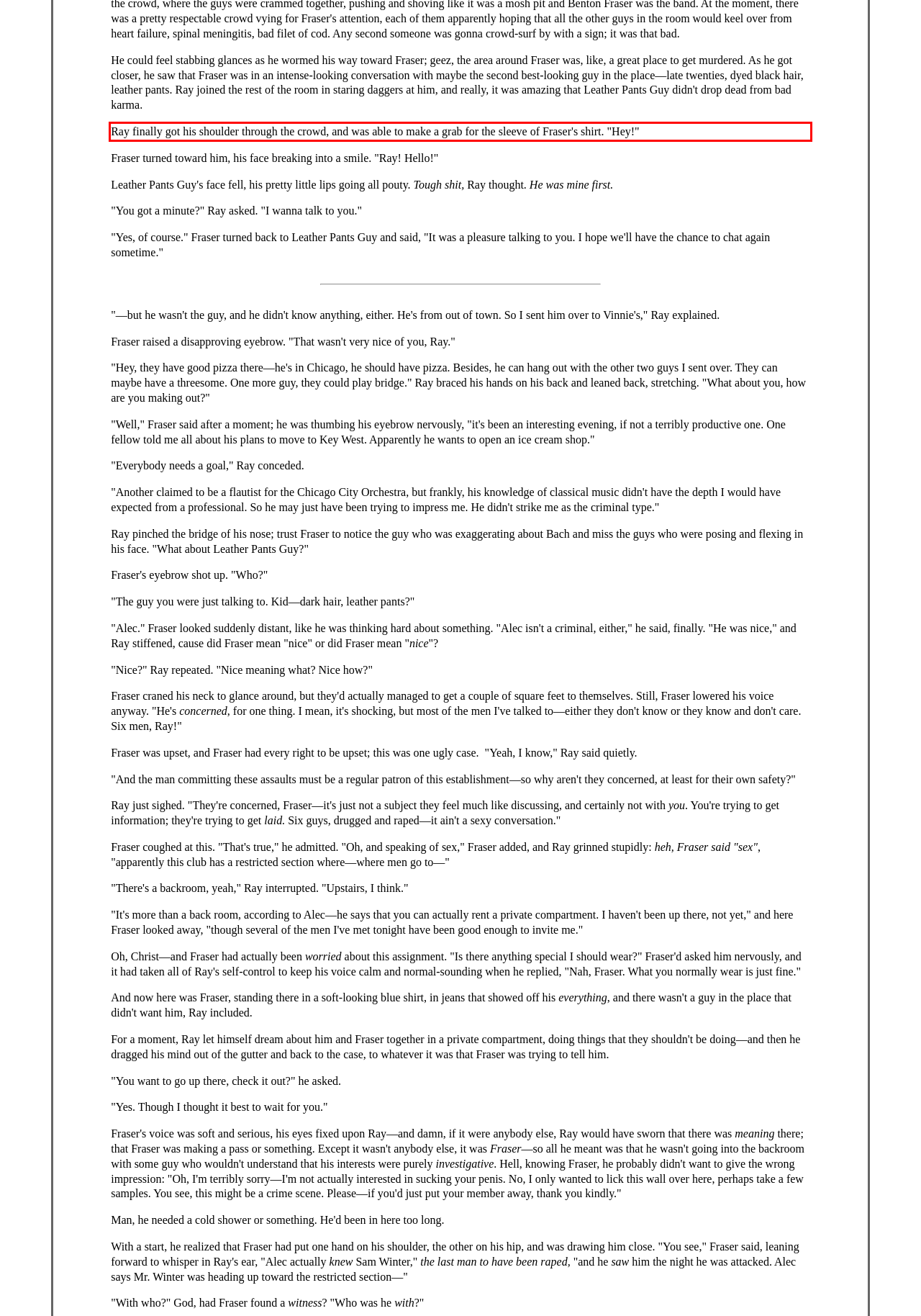From the screenshot of the webpage, locate the red bounding box and extract the text contained within that area.

Ray finally got his shoulder through the crowd, and was able to make a grab for the sleeve of Fraser's shirt. "Hey!"